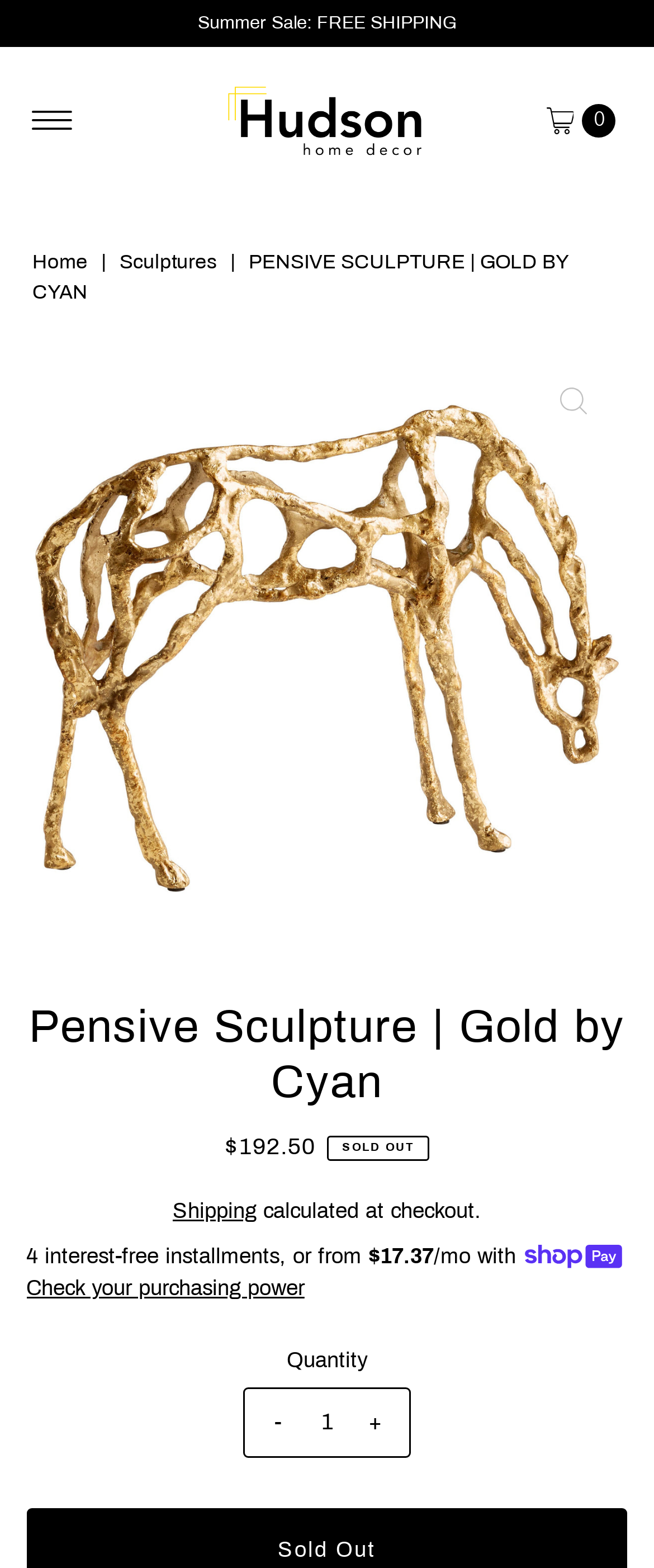Identify the primary heading of the webpage and provide its text.

Pensive Sculpture | Gold by Cyan